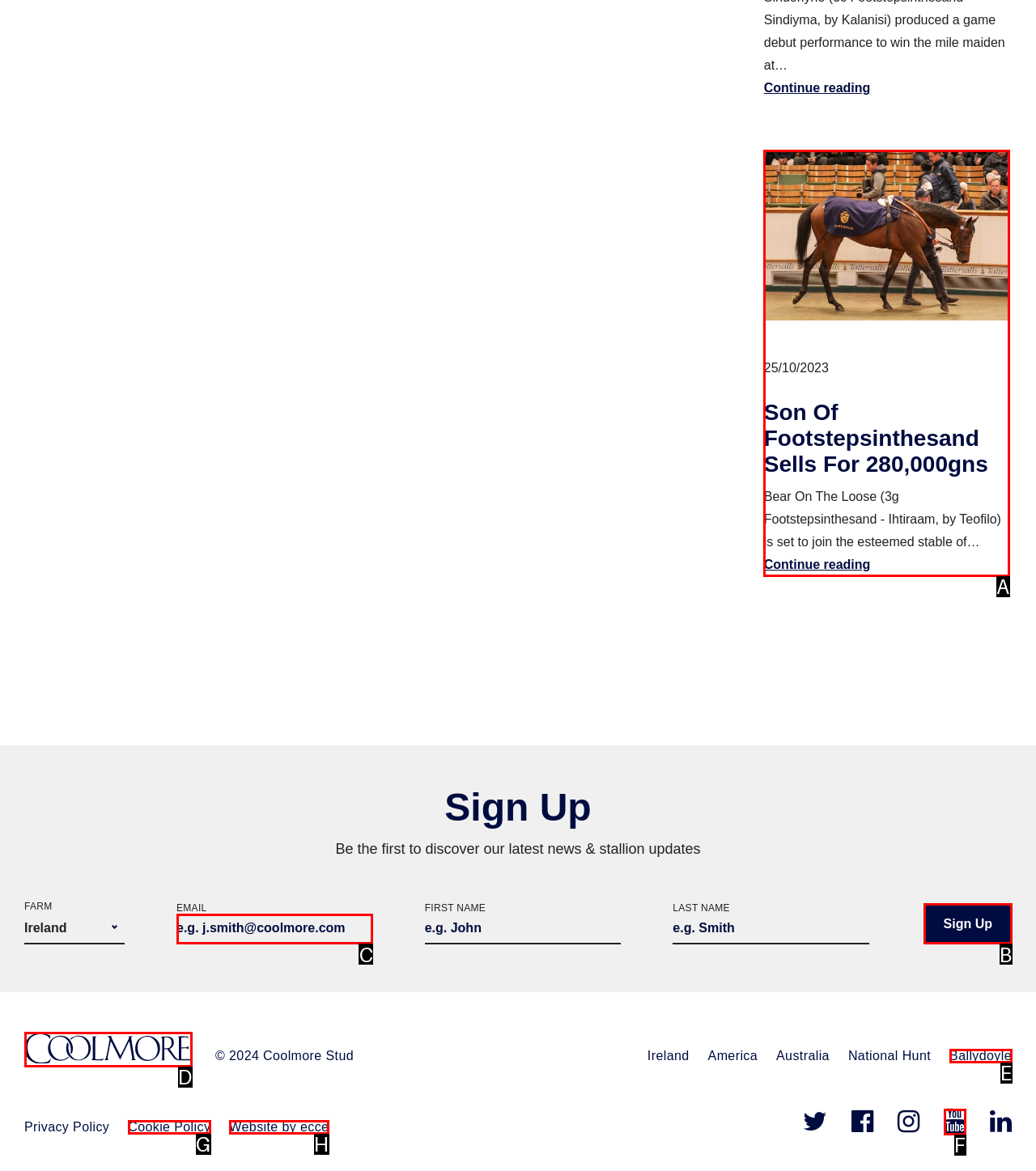Select the correct option based on the description: Coolmore
Answer directly with the option’s letter.

D